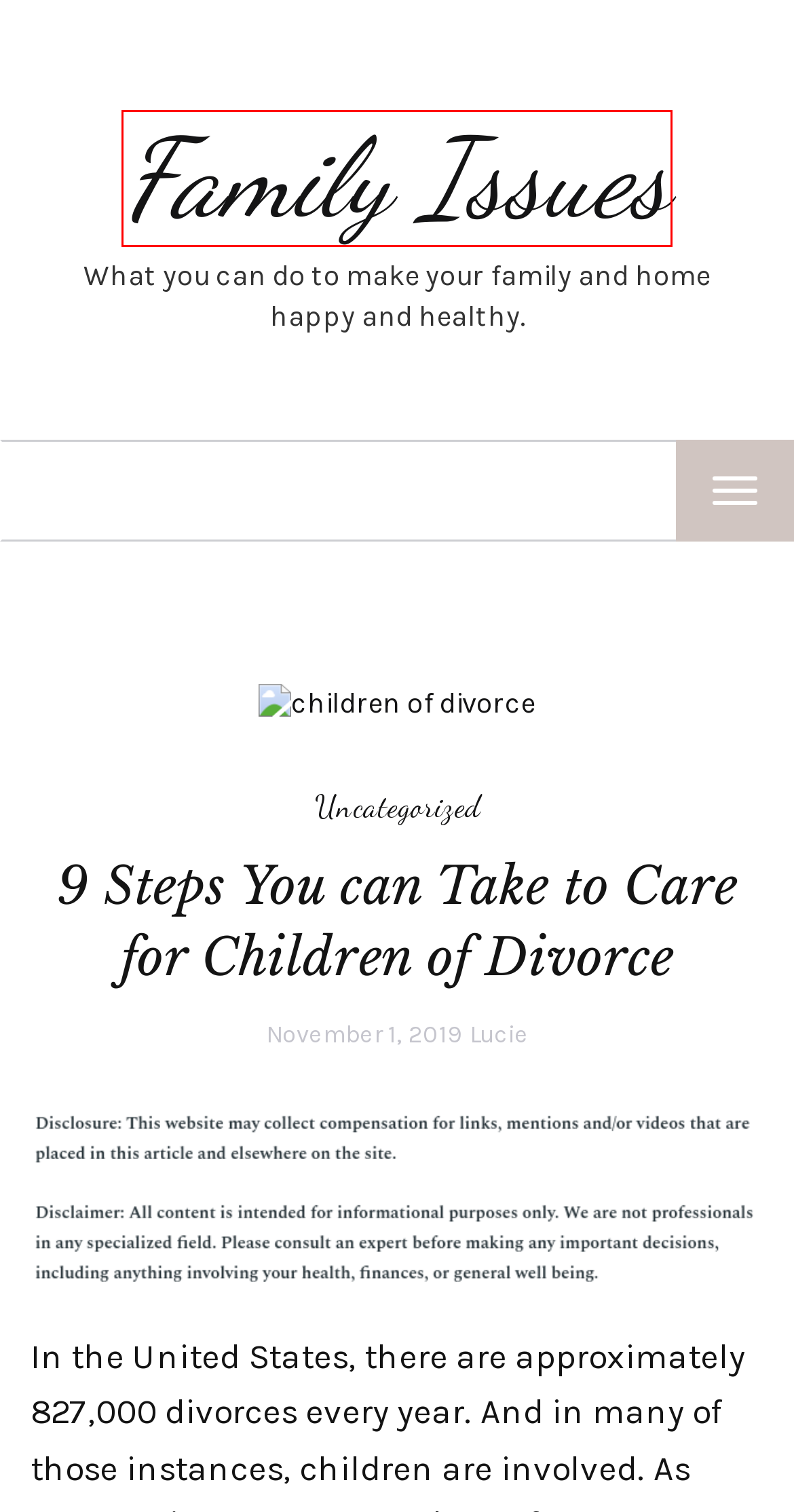You are presented with a screenshot of a webpage with a red bounding box. Select the webpage description that most closely matches the new webpage after clicking the element inside the red bounding box. The options are:
A. Uncategorized Archives - Family Issues
B. Family Issues - What you can do to make your family and home happy and healthy.
C. How Can Audiologists Help Your Child? - Family Issues
D. Recreational Vehicles Require Special Kinds of Storage Options - Family Issues
E. Lucie, Author at Family Issues
F. Contact Us | Abell Eyes
G. Linden NJ Urgent Care | Care Station Medical Group
H. Awesome Advice for How to Live in This World - Family Issues

B